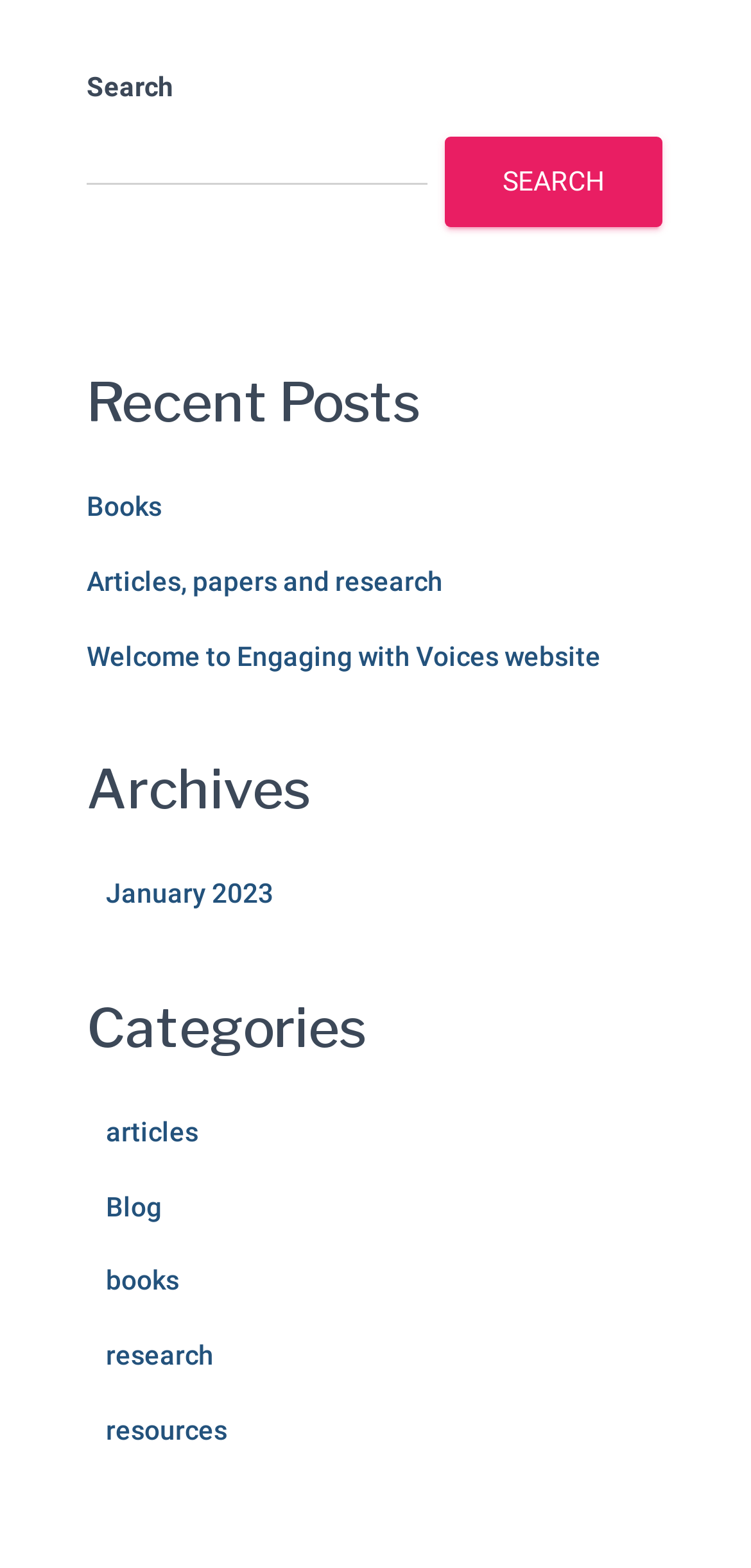Please specify the bounding box coordinates of the area that should be clicked to accomplish the following instruction: "Click on Round". The coordinates should consist of four float numbers between 0 and 1, i.e., [left, top, right, bottom].

None